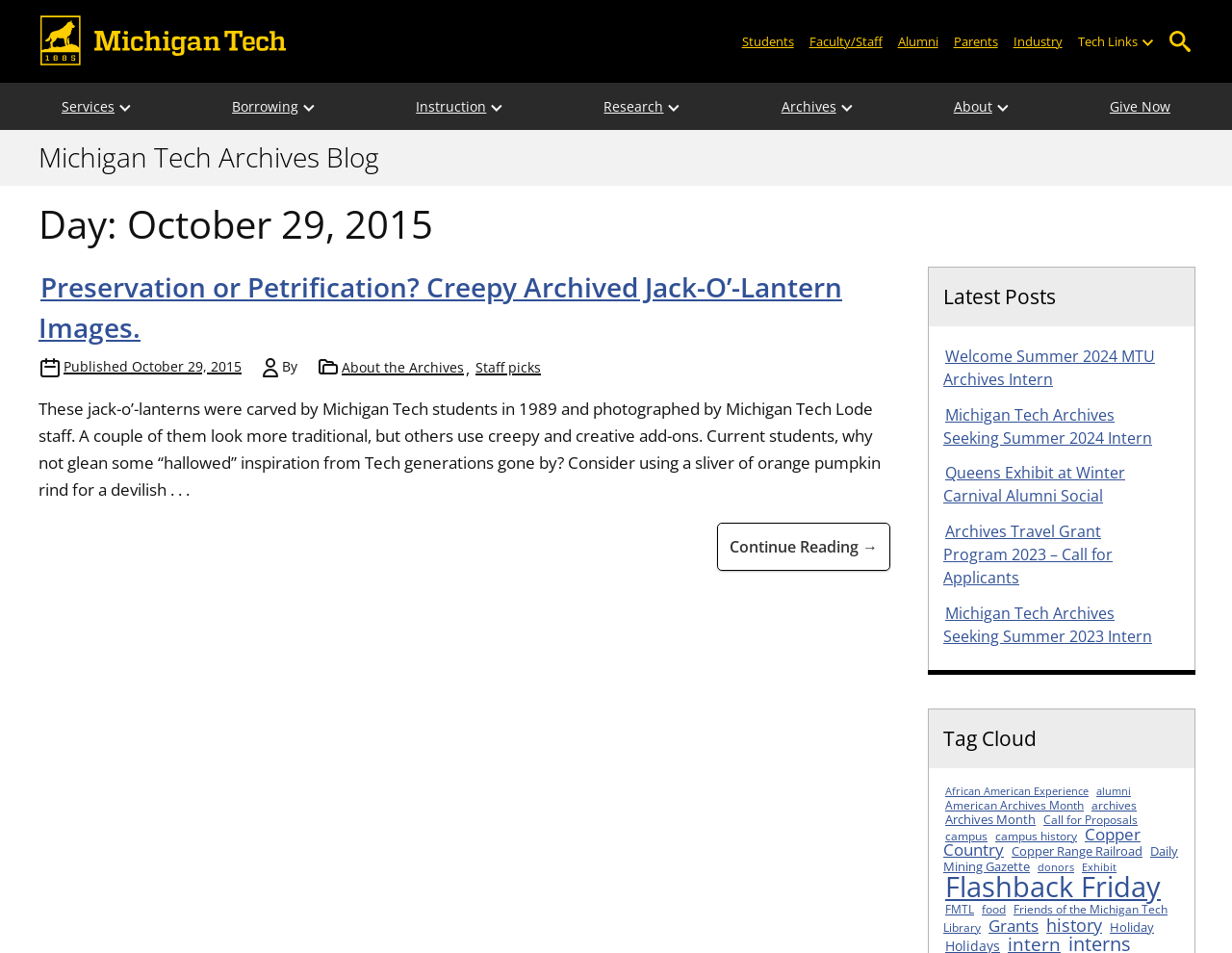What is the topic of the first article?
From the details in the image, provide a complete and detailed answer to the question.

I found the answer by reading the heading of the first article, which says 'Preservation or Petrification? Creepy Archived Jack-O’-Lantern Images.' This suggests that the article is about Jack-O'-Lantern Images.